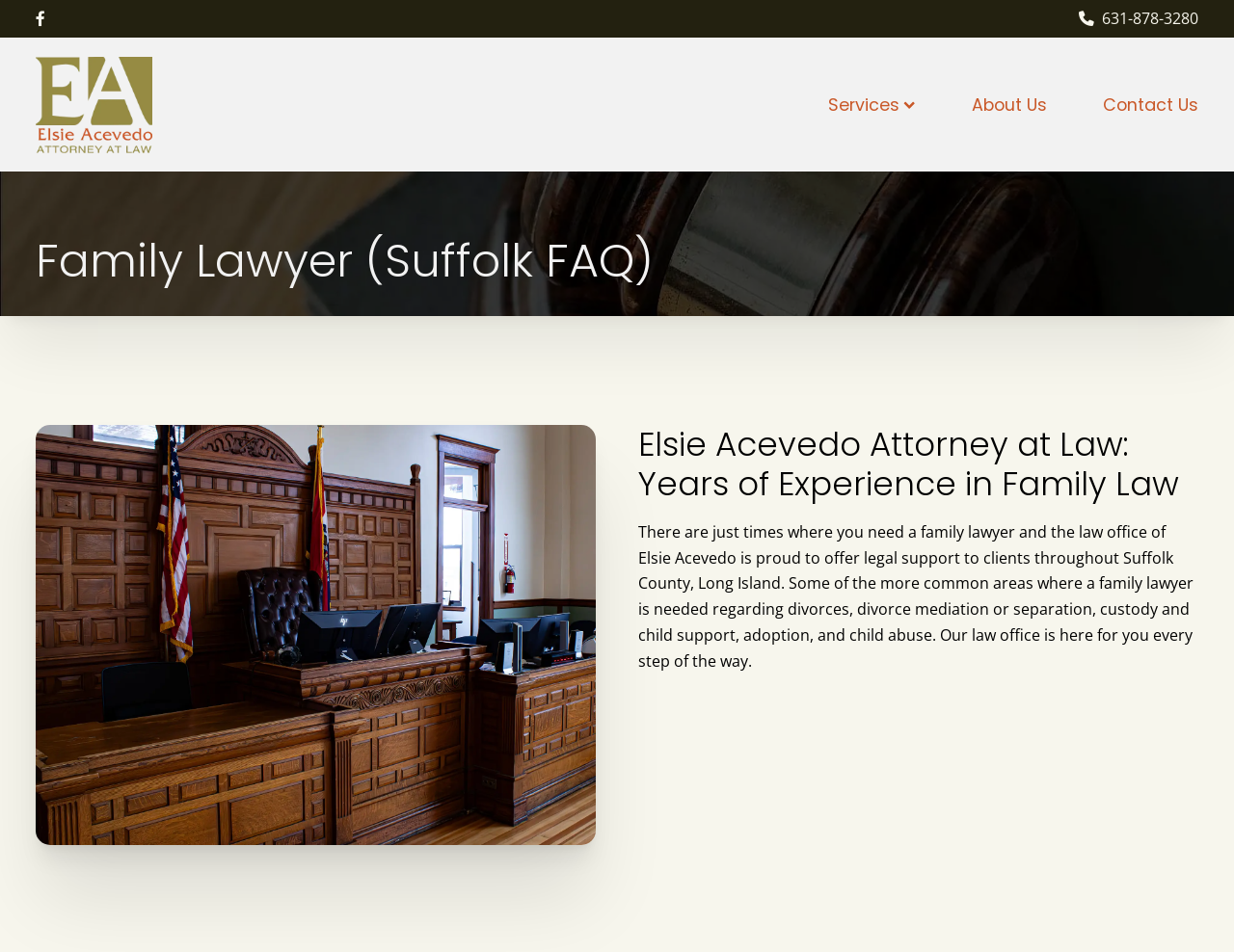Respond to the question below with a single word or phrase: What is the phone number on the top right?

631-878-3280